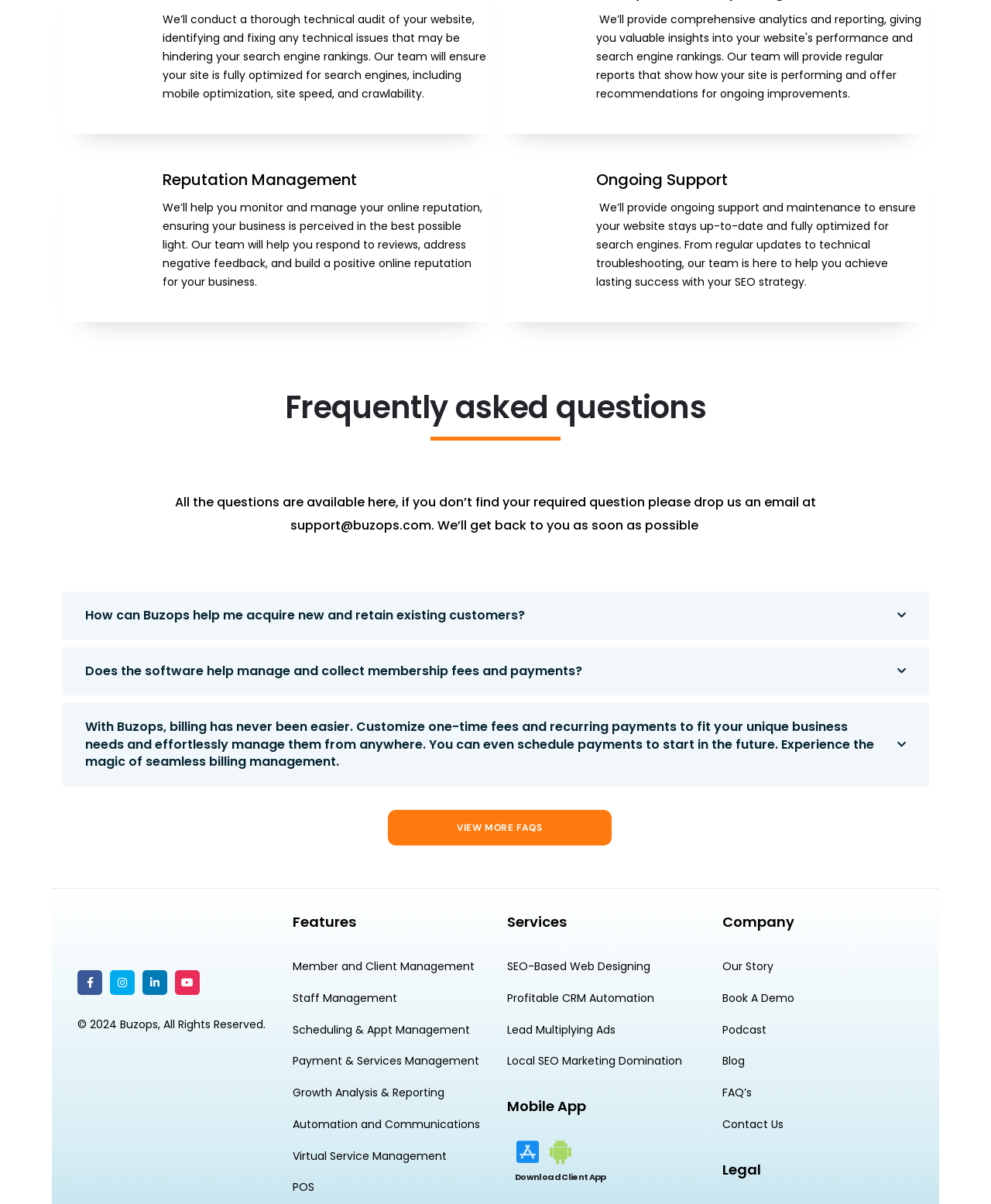Provide a brief response to the question below using a single word or phrase: 
What is the purpose of Buzops' technical audit?

Identify and fix technical issues